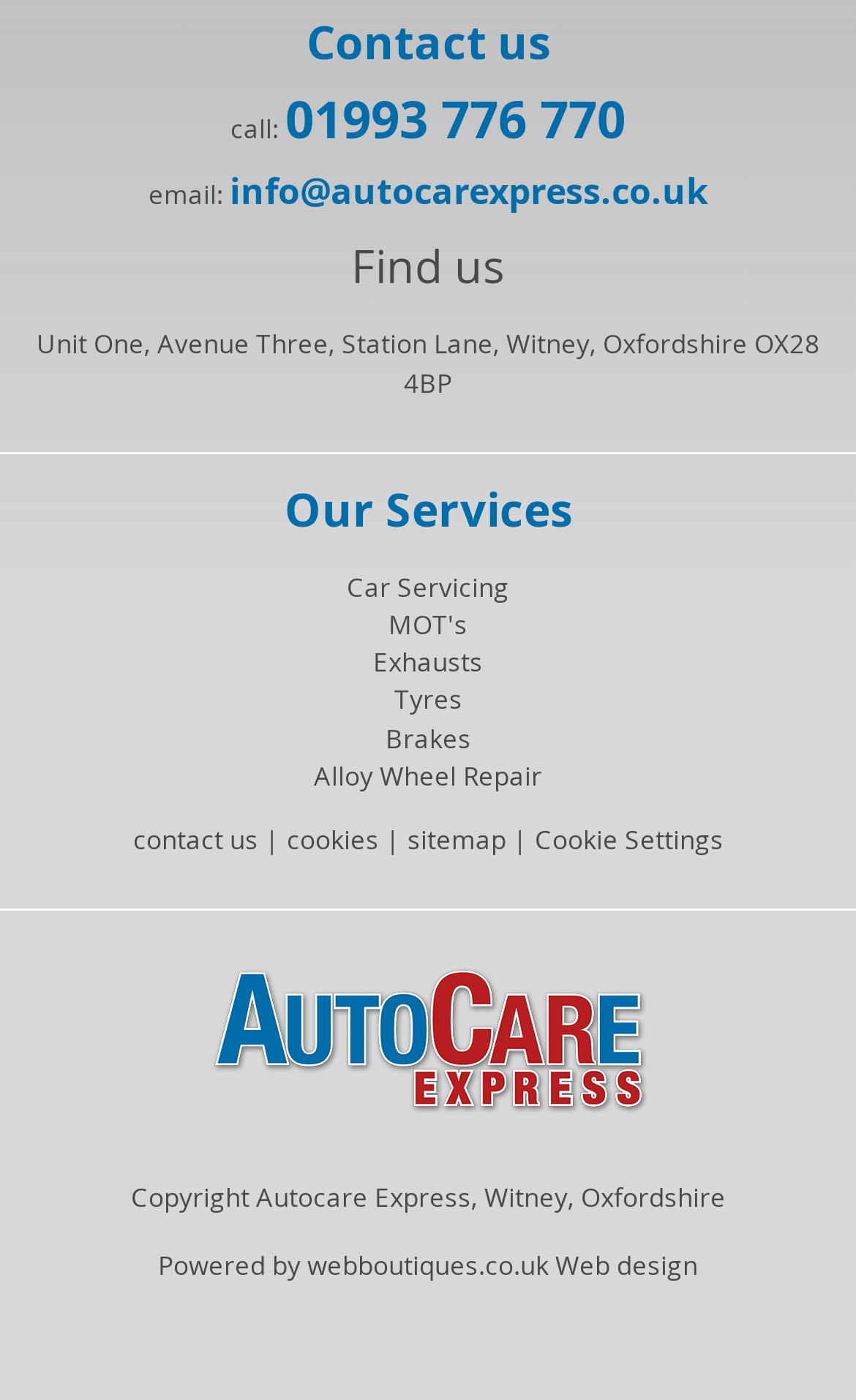What is the company name of the website?
Give a detailed response to the question by analyzing the screenshot.

I found the company name by looking at the image at the bottom of the page, which has the text 'Autocare Express, Witney'.